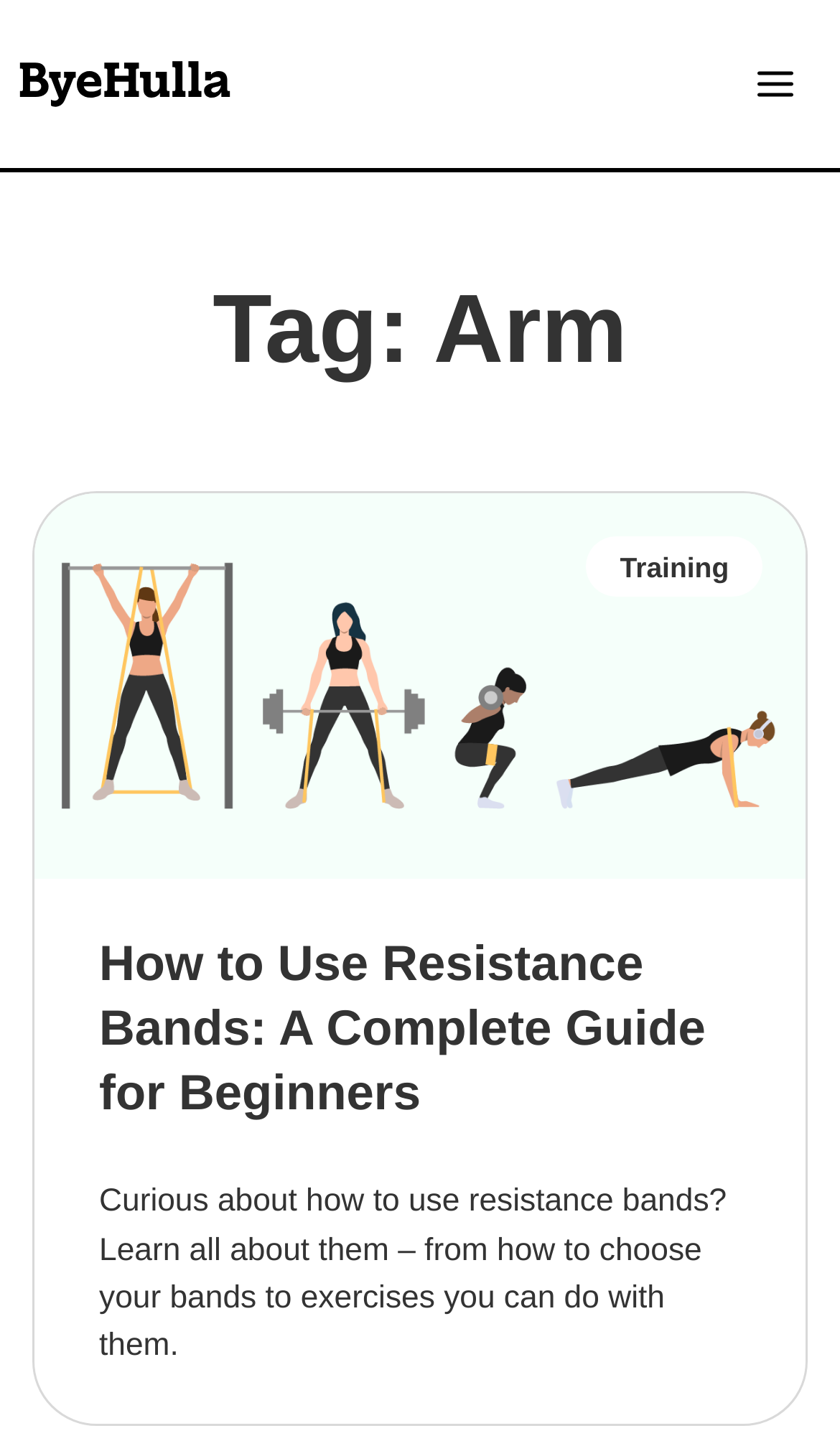Convey a detailed summary of the webpage, mentioning all key elements.

The webpage is about Arm Archives, specifically focused on the topic of resistance bands. At the top left corner, there is a ByeHulla logo, which is an image linked to the main website. On the top right corner, there is a Main Menu button, accompanied by a small icon.

Below the logo, there is a heading that reads "Tag: Arm", which indicates the category of the content. The main content area is an article that takes up most of the page. Within the article, there is a link to an article titled "Learn how to use resistance bands in your workouts", accompanied by a related image. This link is positioned near the top of the article.

Further down, there is a section labeled "Training", which is a static text element. Below this section, there is a heading that reads "How to Use Resistance Bands: A Complete Guide for Beginners", which is also a link to a related article. This heading is positioned roughly in the middle of the page.

Finally, there is a paragraph of text that summarizes the content of the article, which is positioned near the bottom of the page. The text explains that the article will cover how to use resistance bands, including how to choose them and exercises that can be done with them.